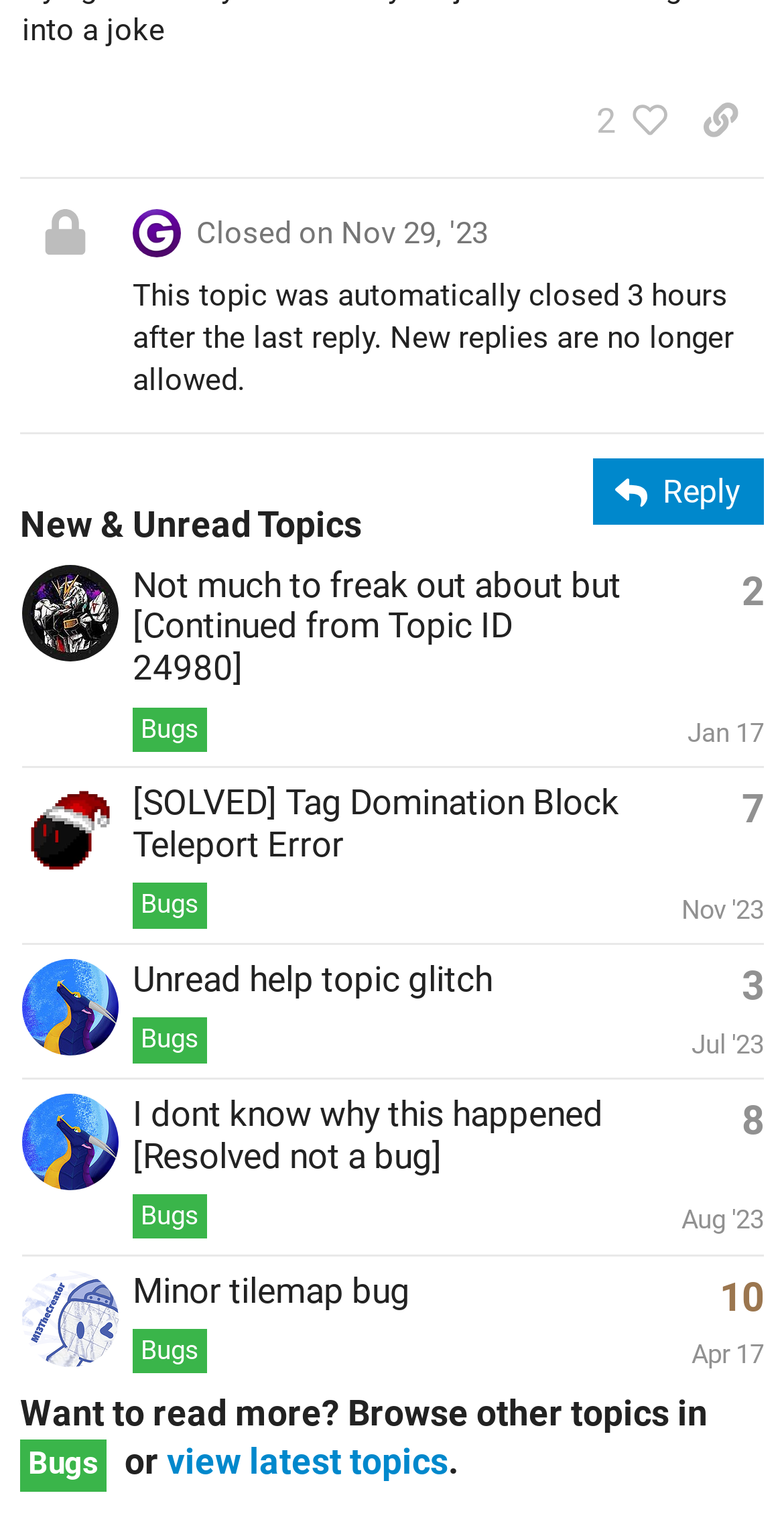Based on the element description Jan 17, identify the bounding box coordinates for the UI element. The coordinates should be in the format (top-left x, top-left y, bottom-right x, bottom-right y) and within the 0 to 1 range.

[0.877, 0.466, 0.974, 0.485]